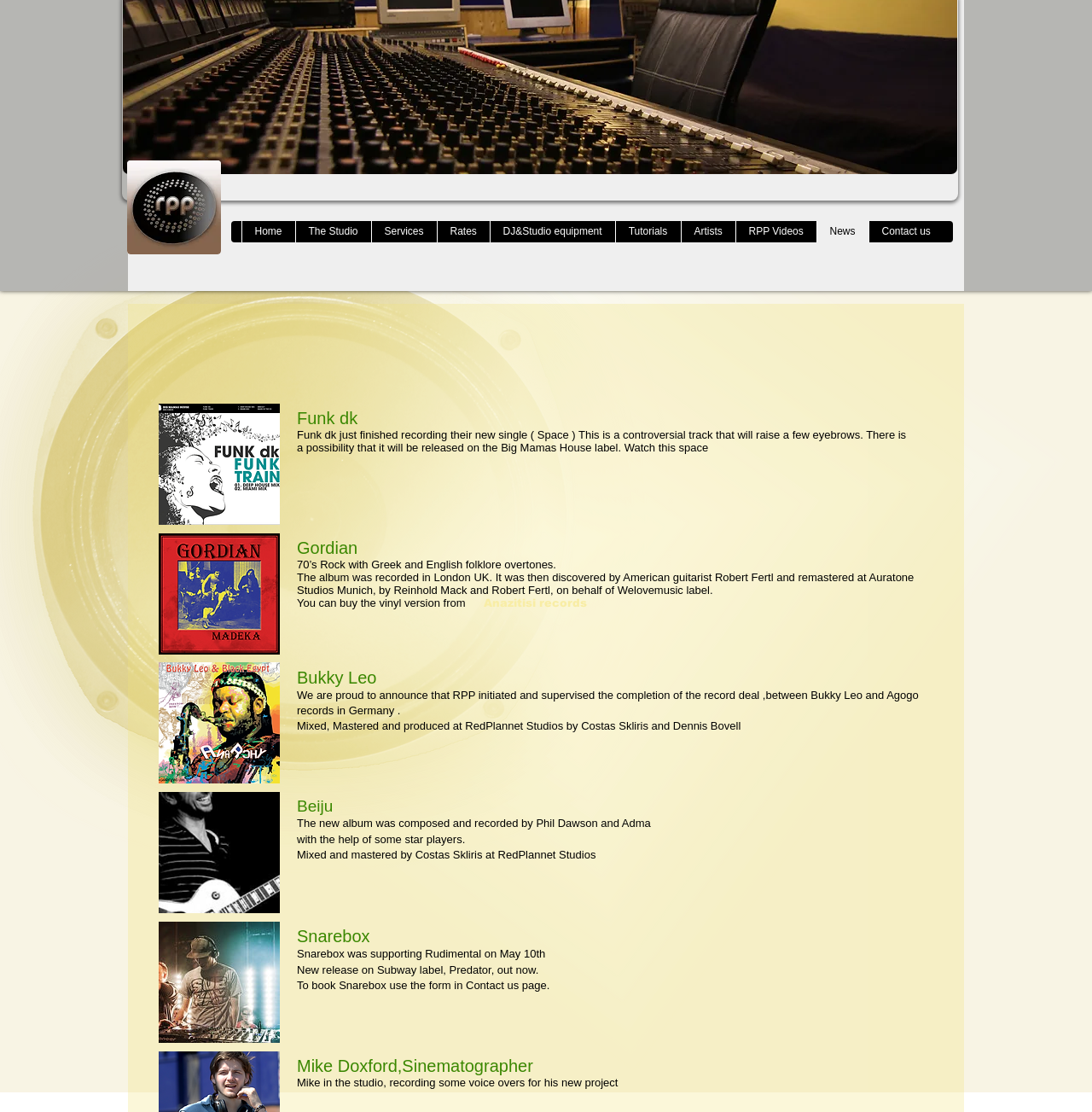Observe the image and answer the following question in detail: What is the name of the guitarist who remastered Gordian's album?

I found the answer by reading the StaticText element that is a sibling of the link element with generic text 'Gordian'. The text mentions that the album was remastered by Reinhold Mack and Robert Fertl at Auratone Studios Munich.